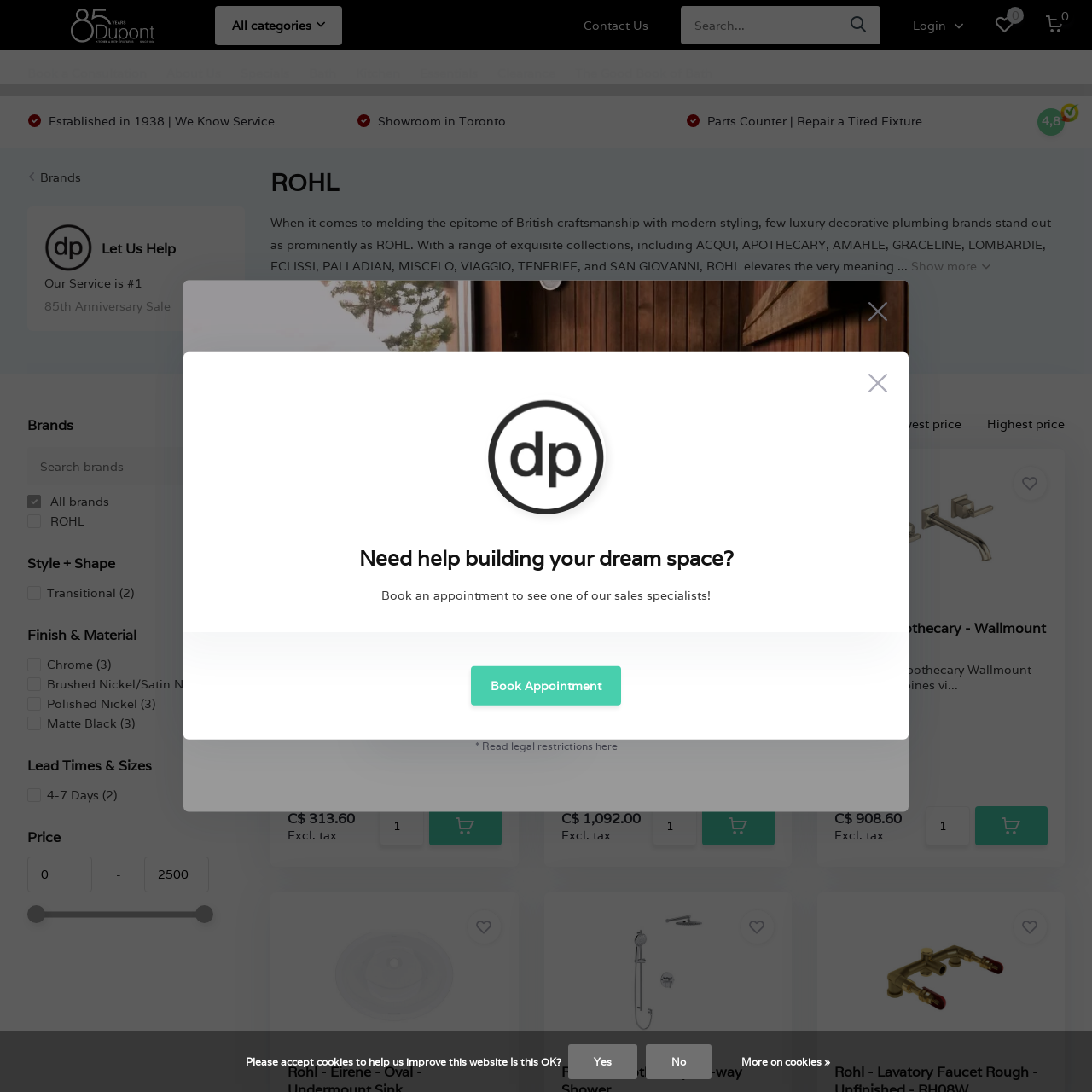How many days does the '4-7 Days' lead time option take?
Answer the question with a detailed explanation, including all necessary information.

The lead time option '4-7 Days' can be found under the 'Lead Times & Sizes' heading, which indicates that the product will take 4 to 7 days to deliver.